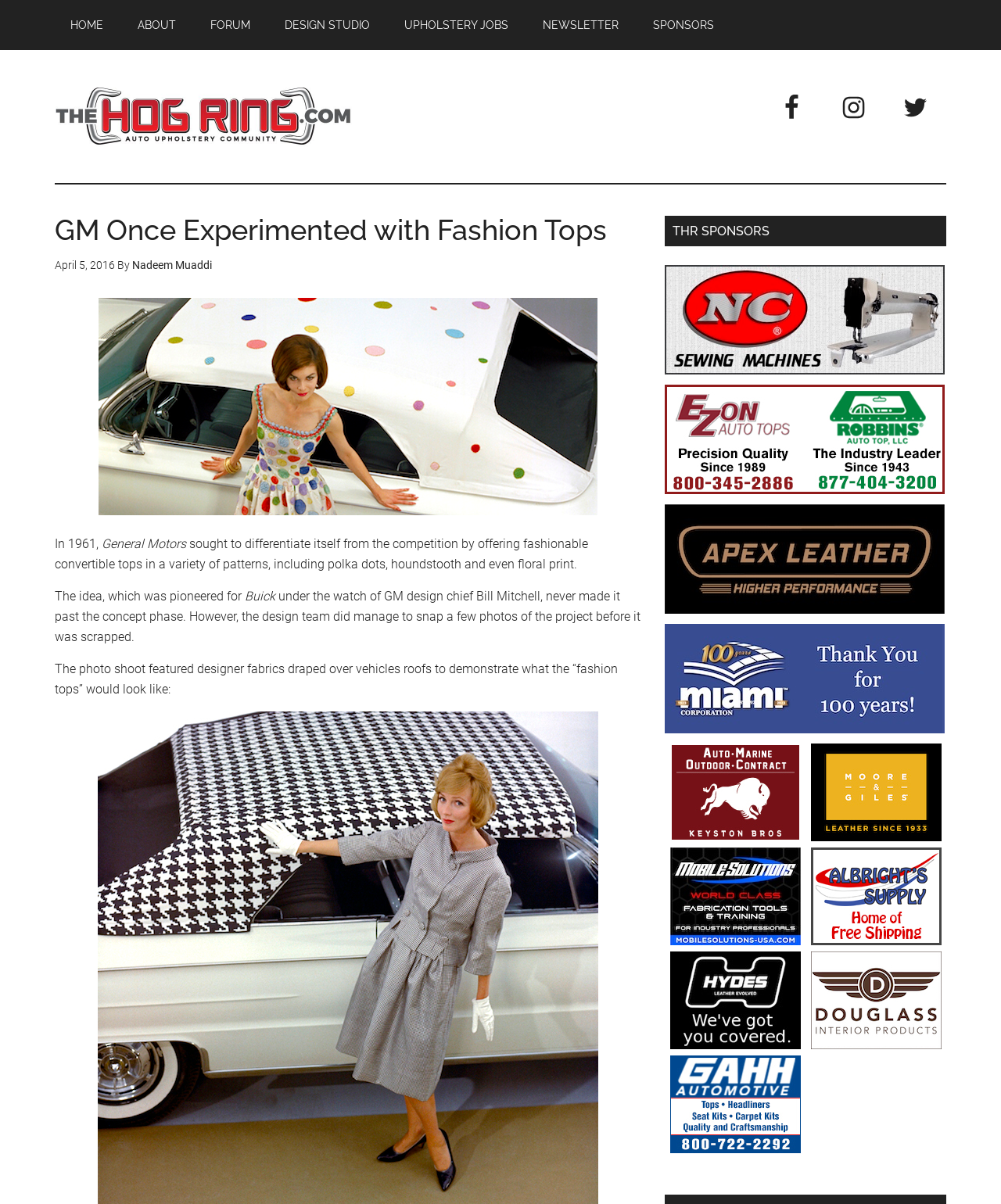Determine the bounding box for the described HTML element: "The Hog Ring". Ensure the coordinates are four float numbers between 0 and 1 in the format [left, top, right, bottom].

[0.055, 0.068, 0.352, 0.126]